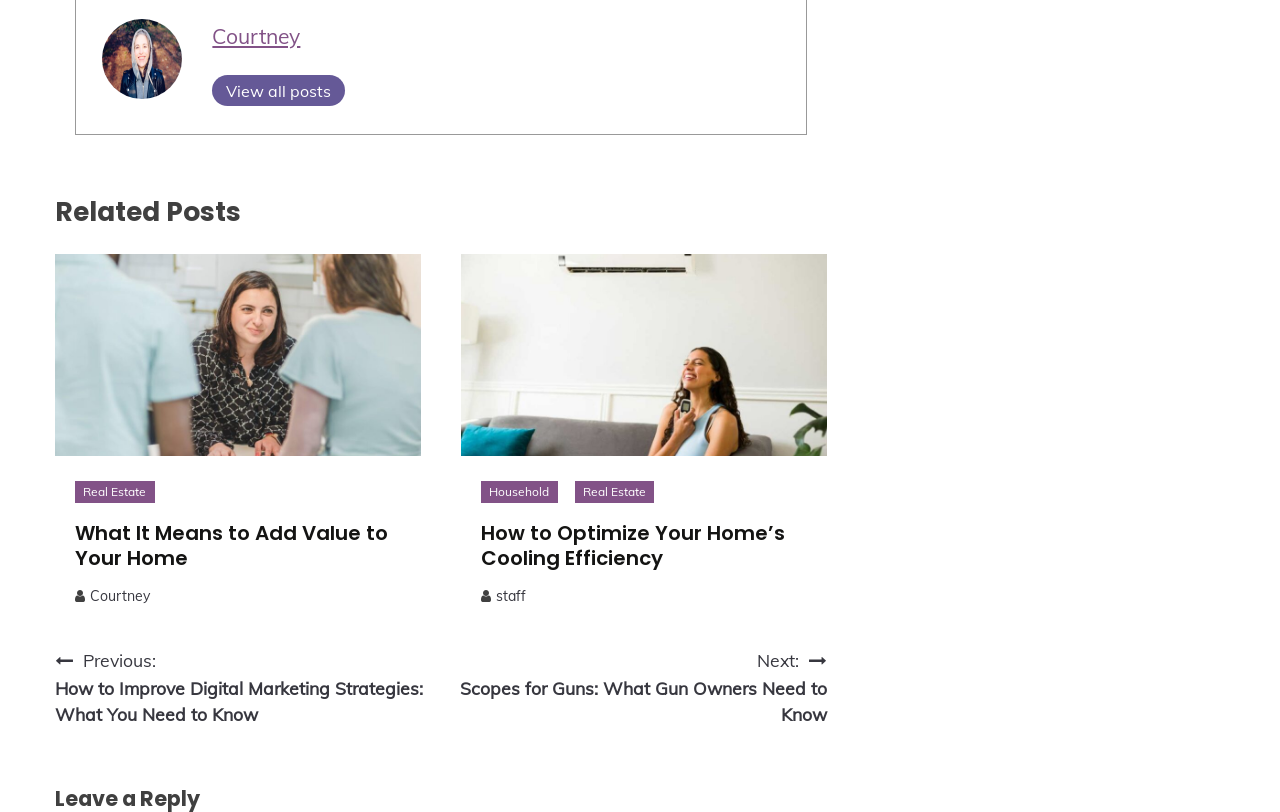Locate the bounding box of the UI element described by: "Real Estate" in the given webpage screenshot.

[0.059, 0.592, 0.121, 0.62]